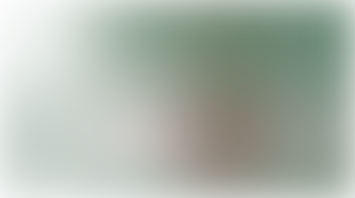Look at the image and give a detailed response to the following question: Who is the author of the article?

The caption explicitly states that the article was written by Mohamed, so the author is Mohamed.